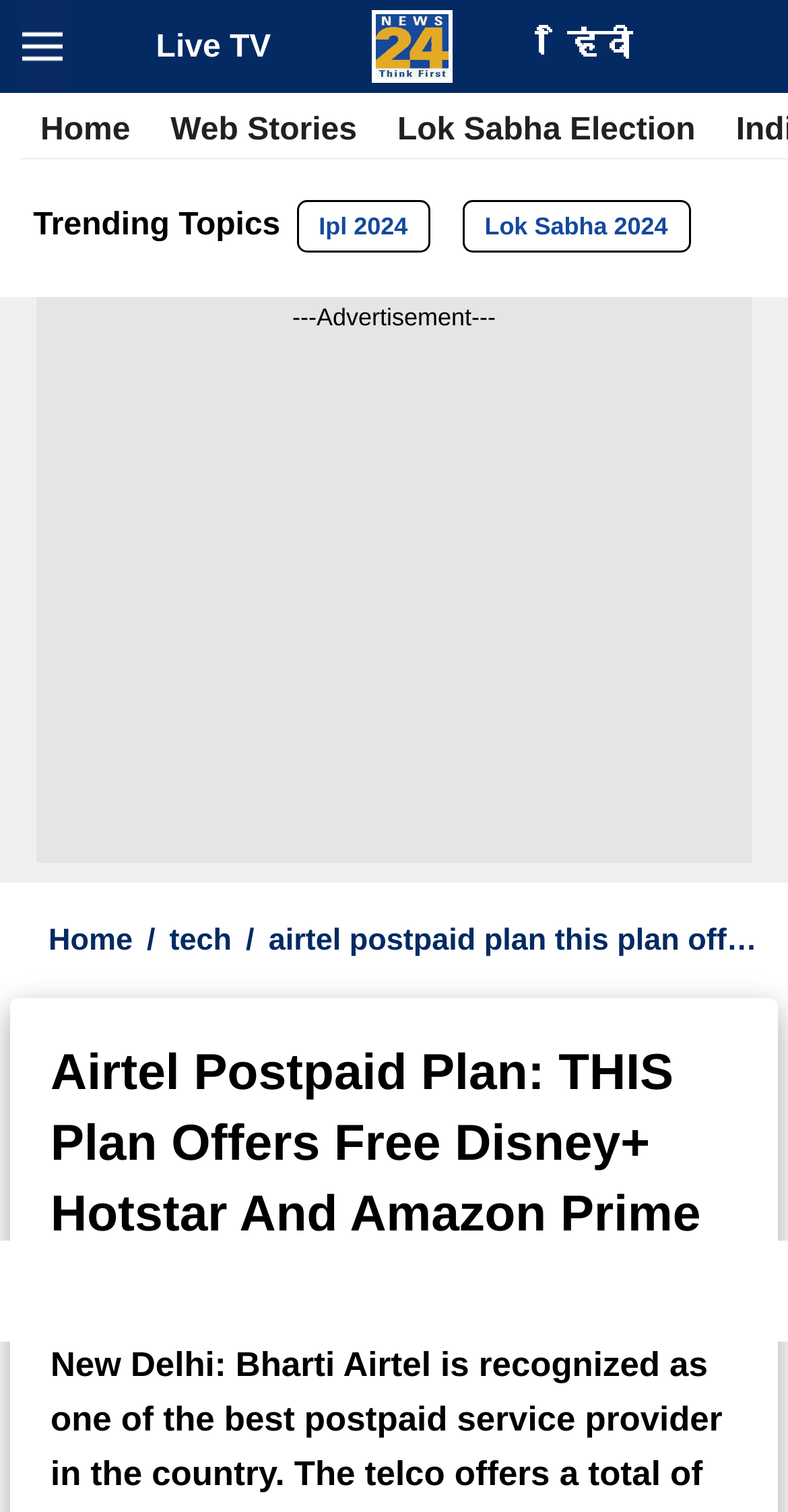Locate the bounding box coordinates of the area that needs to be clicked to fulfill the following instruction: "Toggle navigation". The coordinates should be in the format of four float numbers between 0 and 1, namely [left, top, right, bottom].

[0.026, 0.0, 0.082, 0.061]